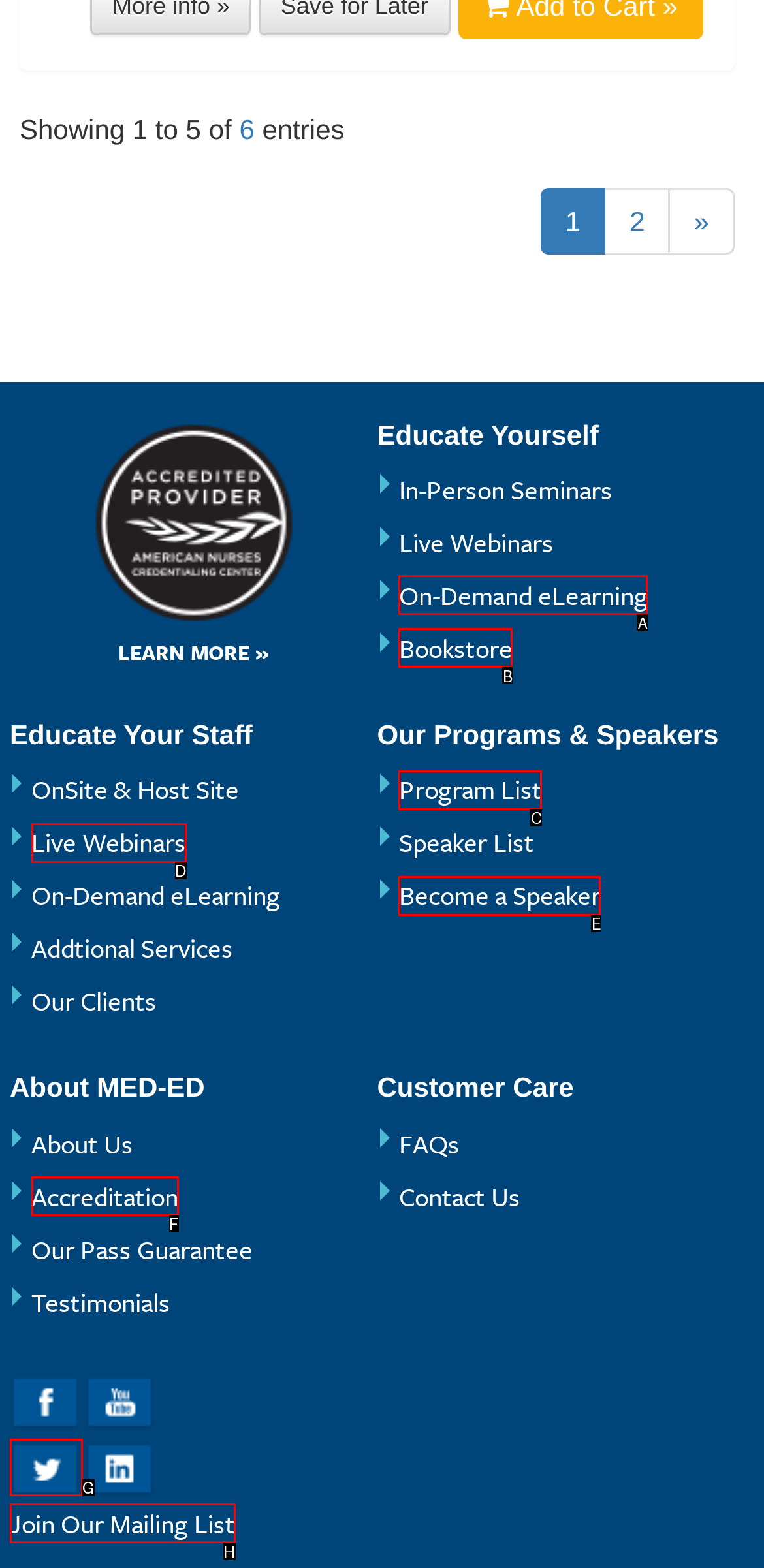Which option should be clicked to execute the task: Read article published on Mar 16, 2023?
Reply with the letter of the chosen option.

None